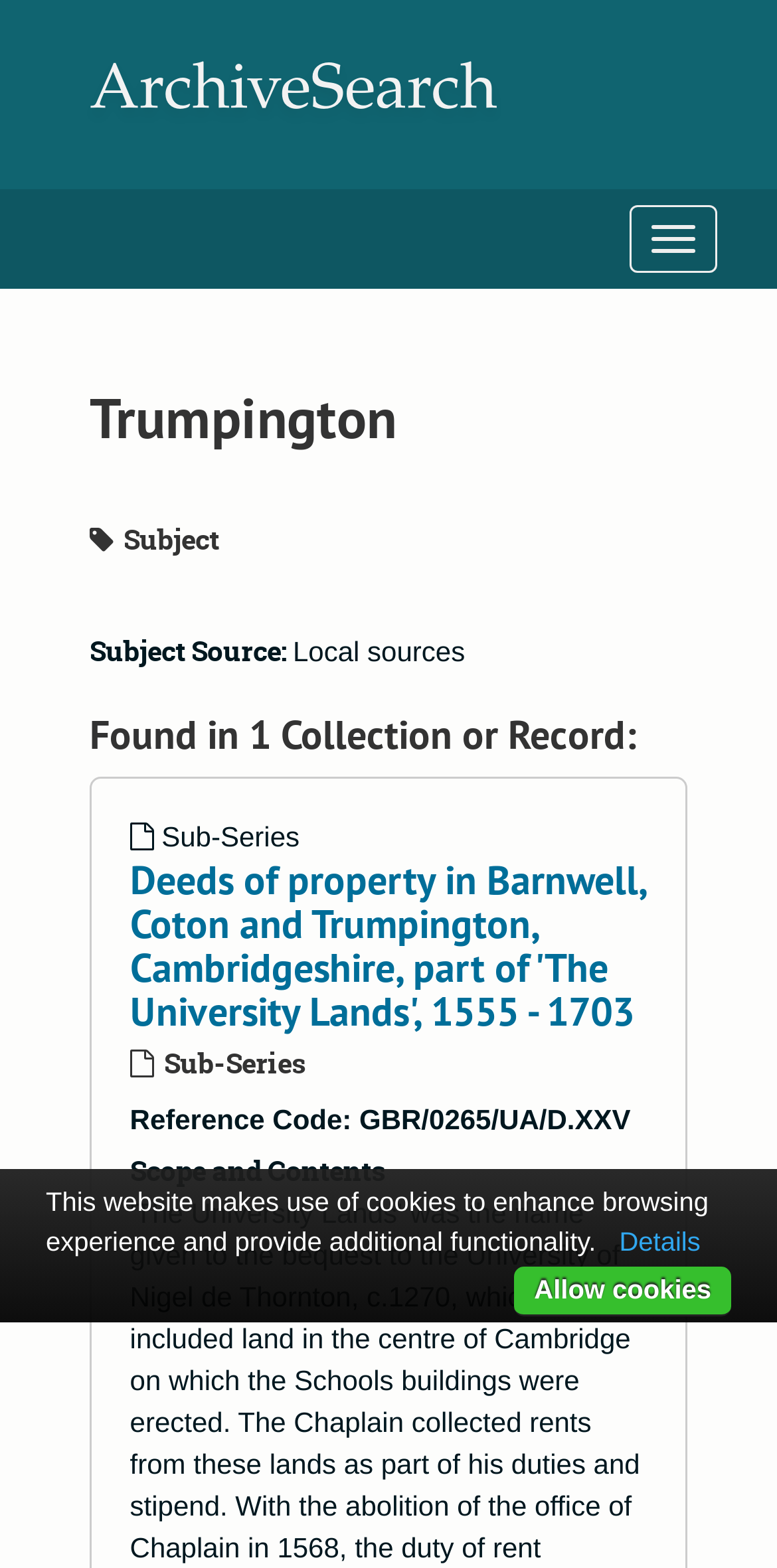How many collections or records are found?
Please answer the question as detailed as possible based on the image.

The webpage indicates that the search result is found in 1 collection or record, as stated in the heading element 'Found in 1 Collection or Record:'.